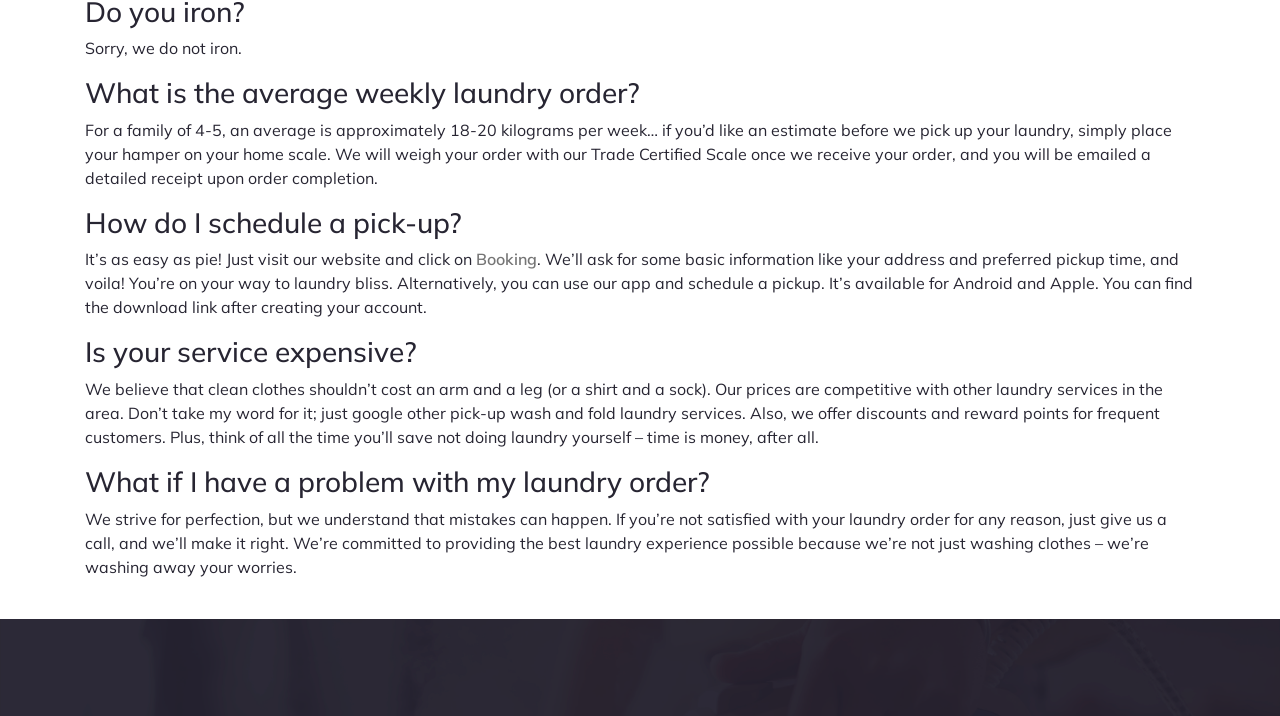Identify the bounding box for the UI element described as: "booking". The coordinates should be four float numbers between 0 and 1, i.e., [left, top, right, bottom].

[0.372, 0.348, 0.42, 0.376]